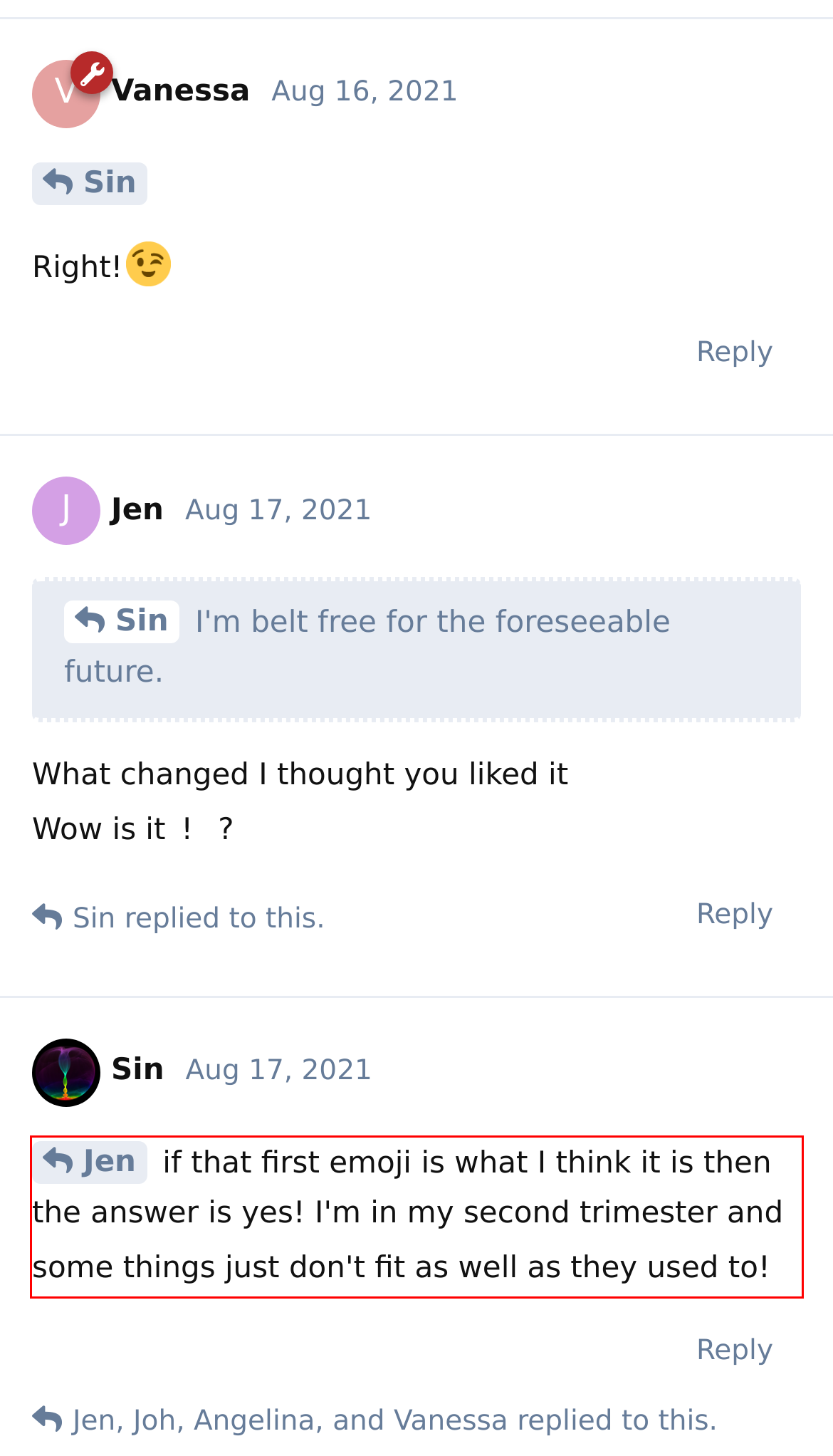Please perform OCR on the text content within the red bounding box that is highlighted in the provided webpage screenshot.

Jen if that first emoji is what I think it is then the answer is yes! I'm in my second trimester and some things just don't fit as well as they used to!